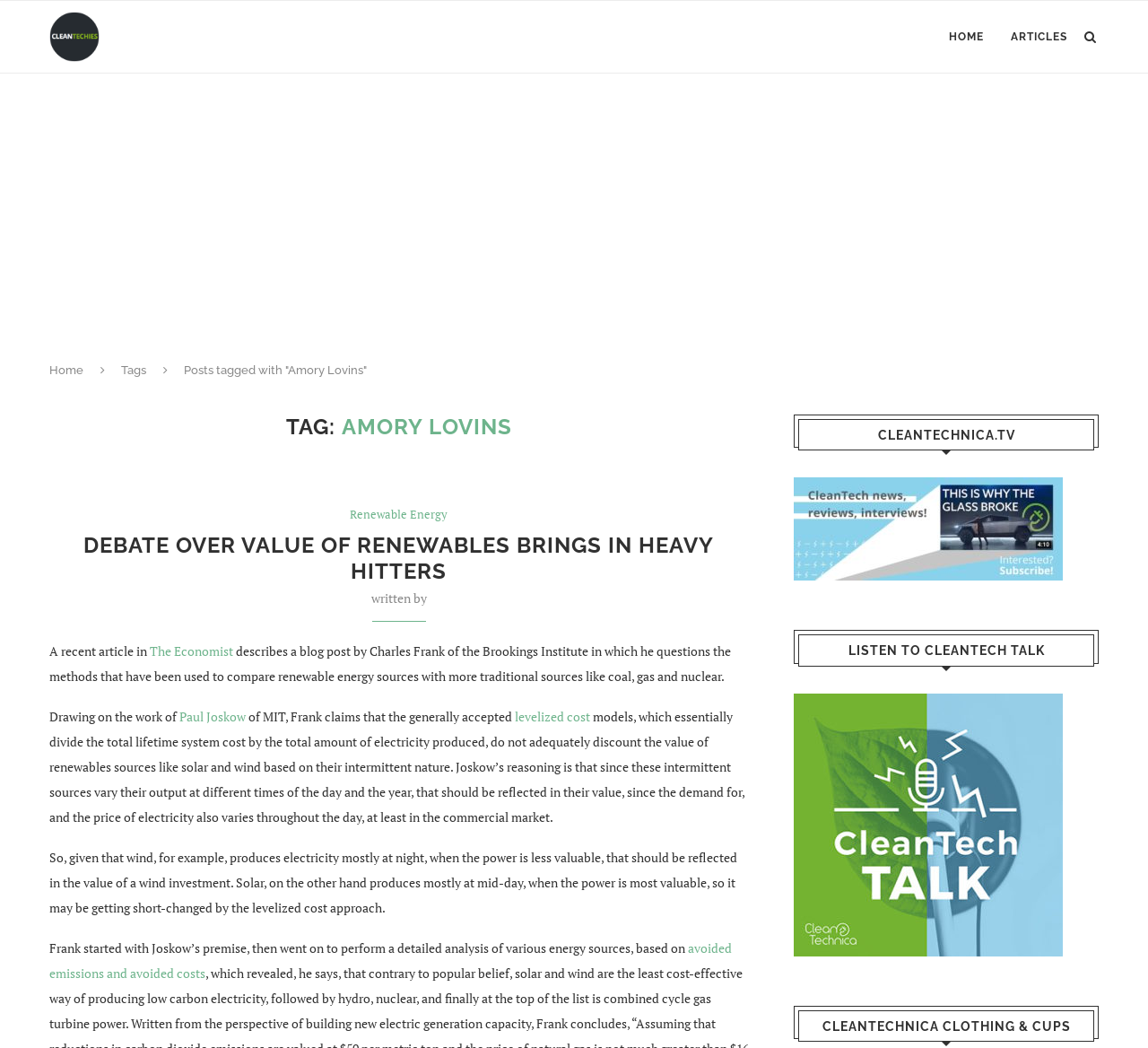Generate a comprehensive caption for the webpage you are viewing.

The webpage is about Amory Lovins, a prominent figure in the clean technology industry, and is hosted on the CleanTechies website. At the top of the page, there is a layout table with several links, including "HOME", "ARTICLES", and a search icon. Below this, there is an advertisement iframe that takes up most of the width of the page.

On the left side of the page, there is a section with a heading "Posts tagged with 'Amory Lovins'" and a tag label "TAG:". Below this, there is a heading "AMORY LOVINS" with a link to an article titled "Debate Over Value of Renewables Brings in Heavy Hitters". This article is accompanied by an image.

The main content of the page is an article that discusses a debate over the value of renewable energy sources. The article mentions a recent article in The Economist and quotes Charles Frank of the Brookings Institute, who questions the methods used to compare renewable energy sources with traditional sources like coal, gas, and nuclear. The article also references the work of Paul Joskow of MIT, who argues that the levelized cost models used to evaluate renewable energy sources do not adequately account for their intermittent nature.

The article is divided into several paragraphs, with links to relevant terms like "levelized cost" and "avoided emissions and avoided costs". The text is accompanied by several static text elements that provide additional context and explanations.

On the right side of the page, there are three complementary sections with headings "CLEANTECHNICA.TV", "LISTEN TO CLEANTECH TALK", and "CLEANTECHNICA CLOTHING & CUPS". Each of these sections has a link and an image associated with it.